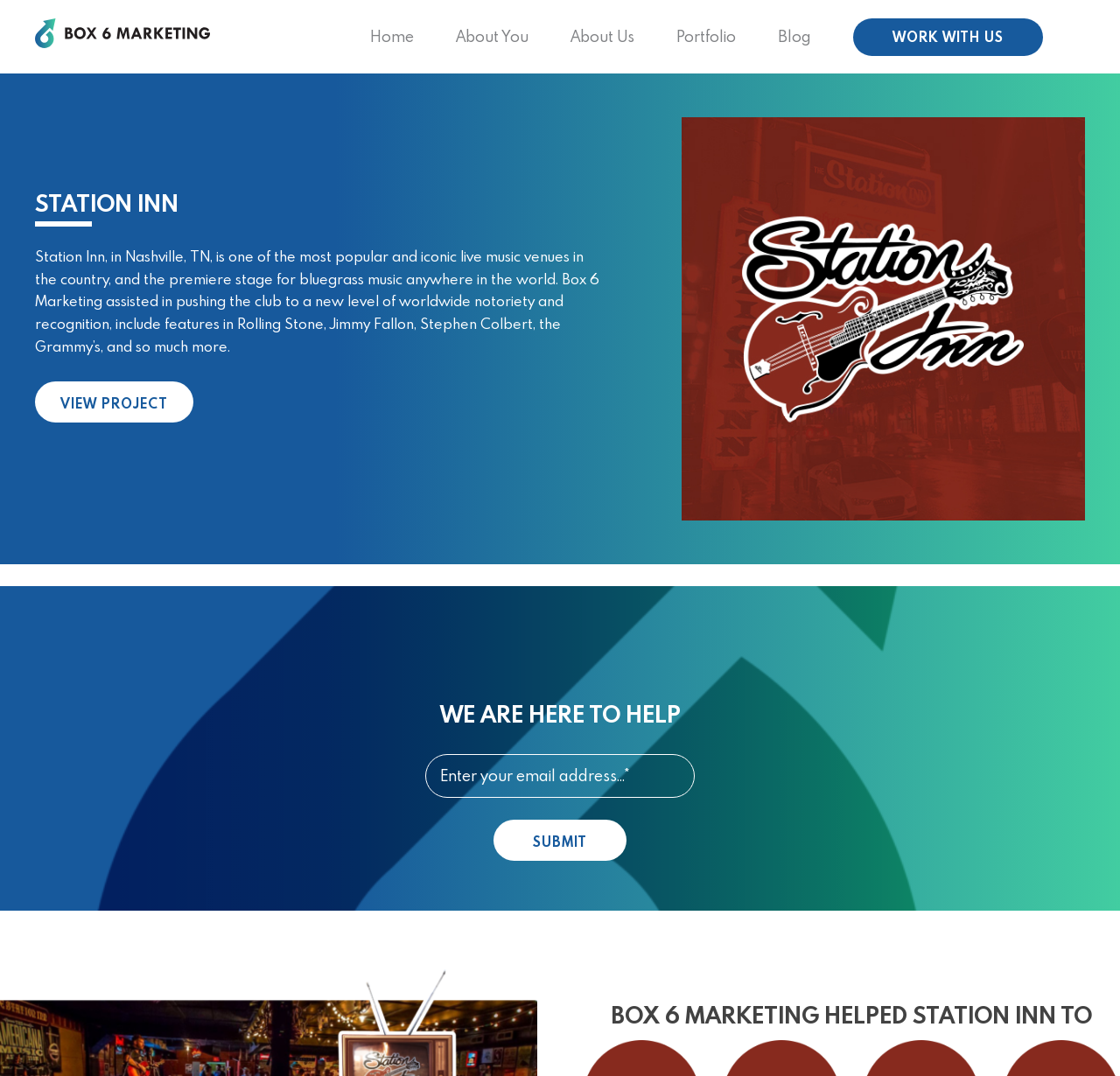Identify the bounding box coordinates for the region of the element that should be clicked to carry out the instruction: "View the 'Station Inn' project". The bounding box coordinates should be four float numbers between 0 and 1, i.e., [left, top, right, bottom].

[0.031, 0.355, 0.173, 0.393]